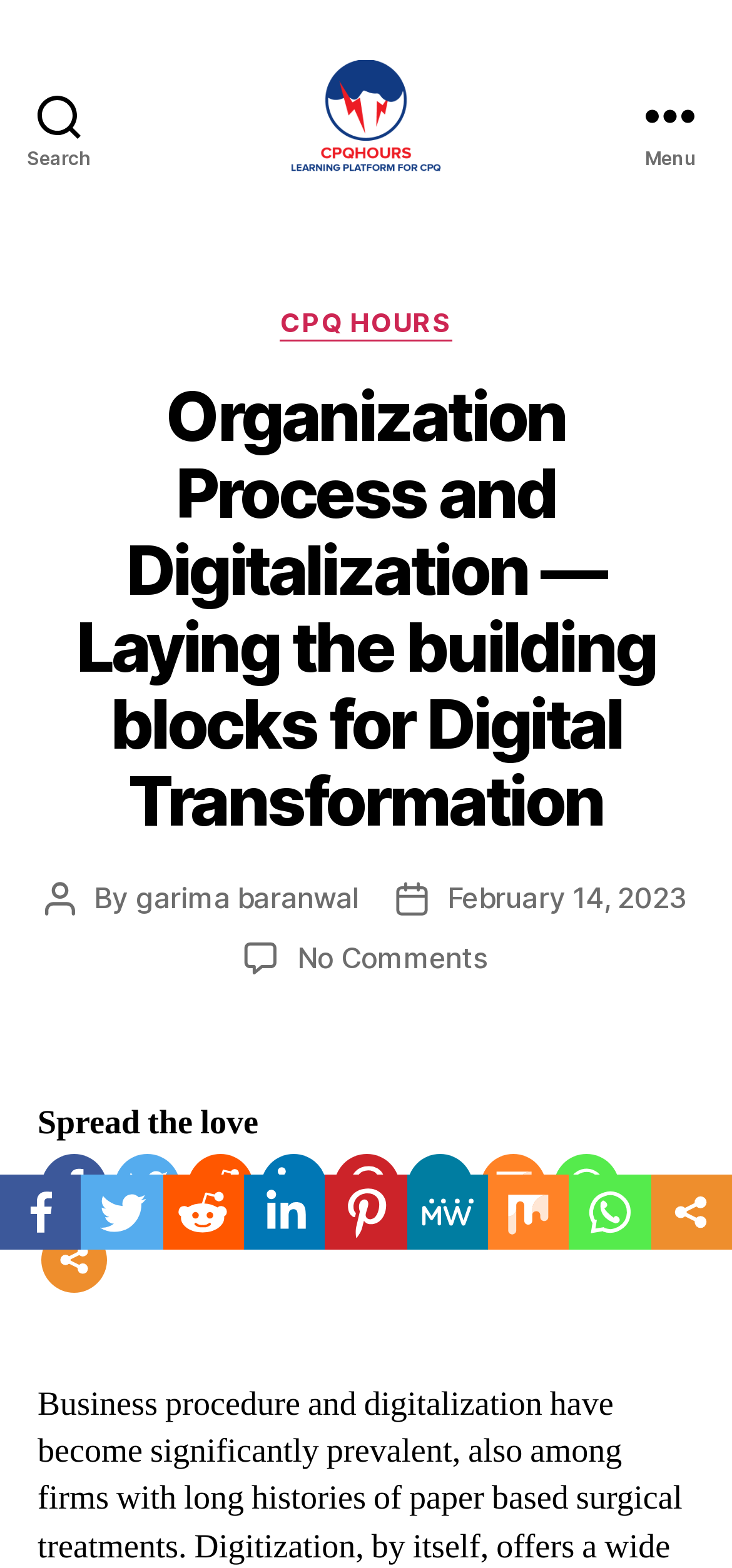What is the text on the top-right button?
Based on the screenshot, respond with a single word or phrase.

Menu